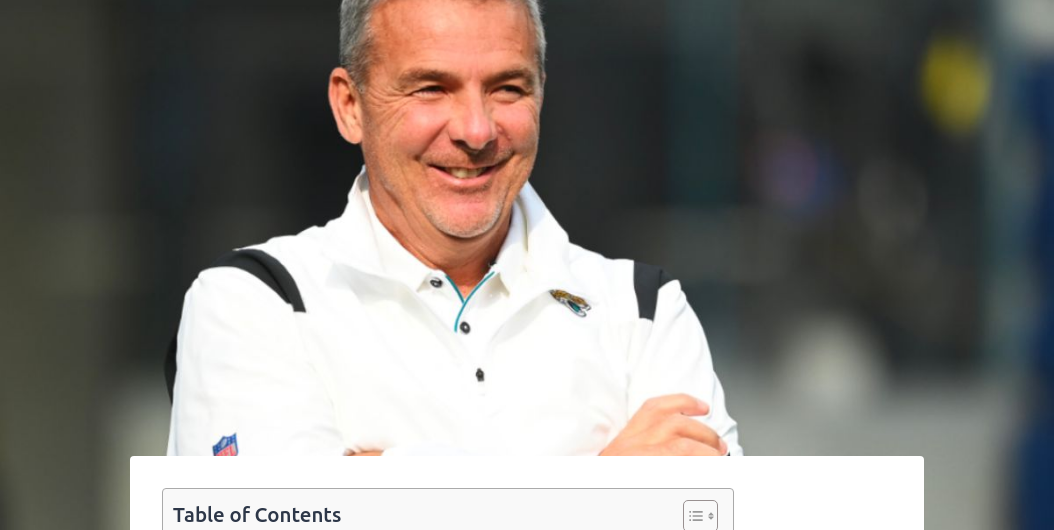Where is the event taking place?
Provide an in-depth and detailed answer to the question.

The blurred background behind the man suggests an outdoor setting, which is likely a training or game day environment, given the context of a football-related event.